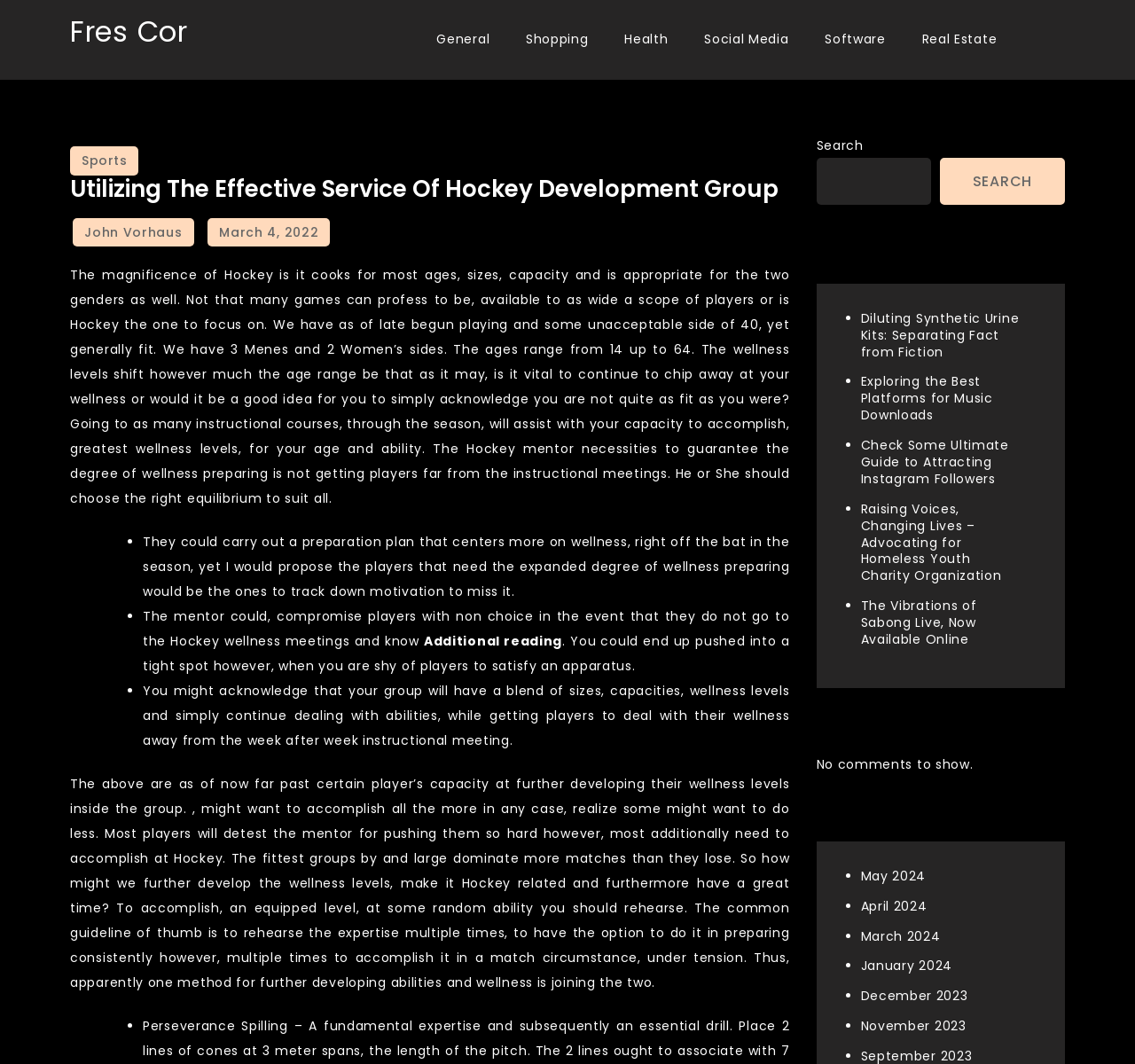Please study the image and answer the question comprehensively:
How many months are listed in the 'Archives' section?

The 'Archives' section on the webpage lists 6 months, which are May 2024, April 2024, March 2024, January 2024, December 2023, and November 2023. These months are likely archives of past articles or posts on the website.